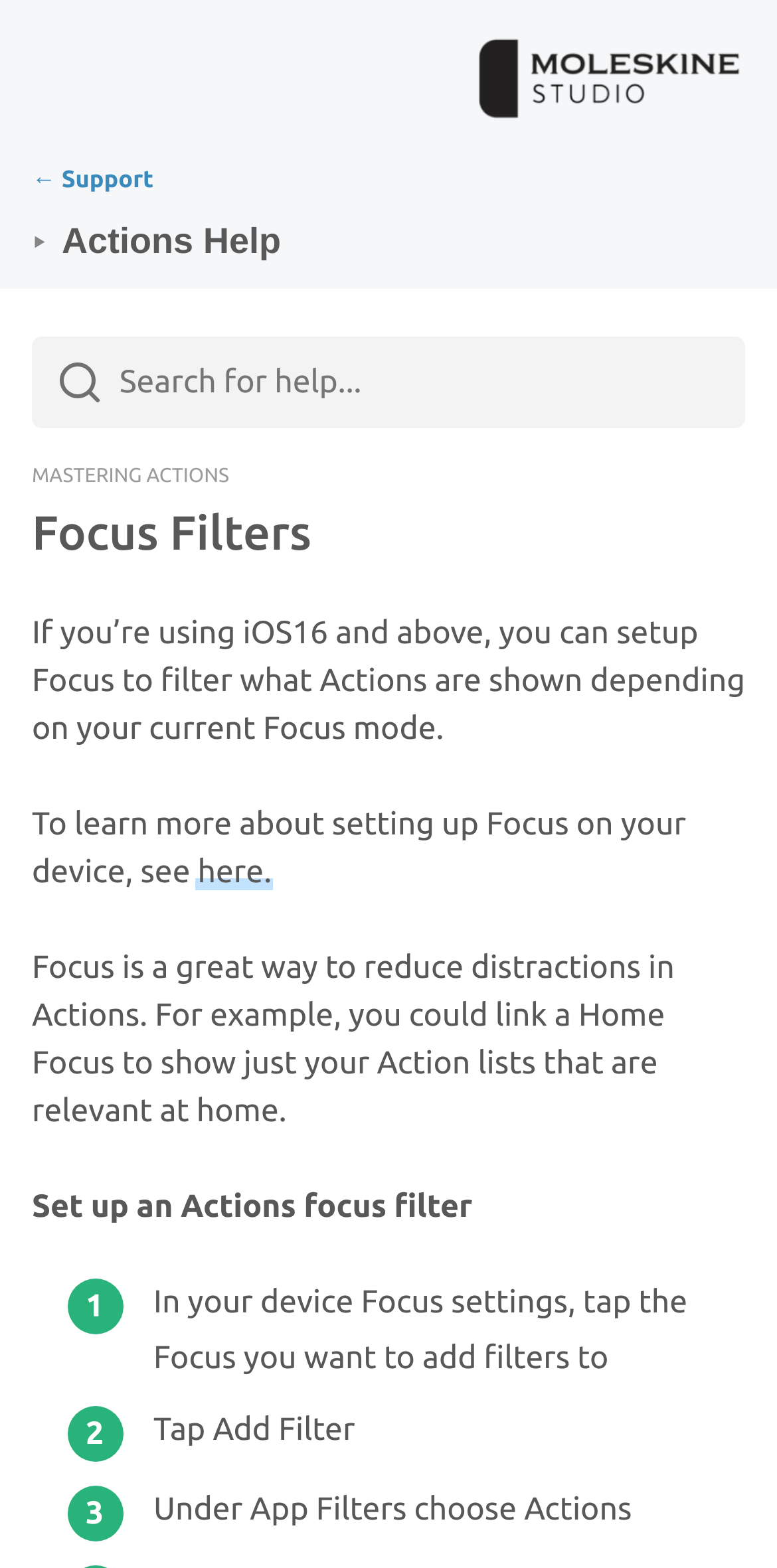Show me the bounding box coordinates of the clickable region to achieve the task as per the instruction: "open actions help".

[0.021, 0.134, 0.38, 0.173]